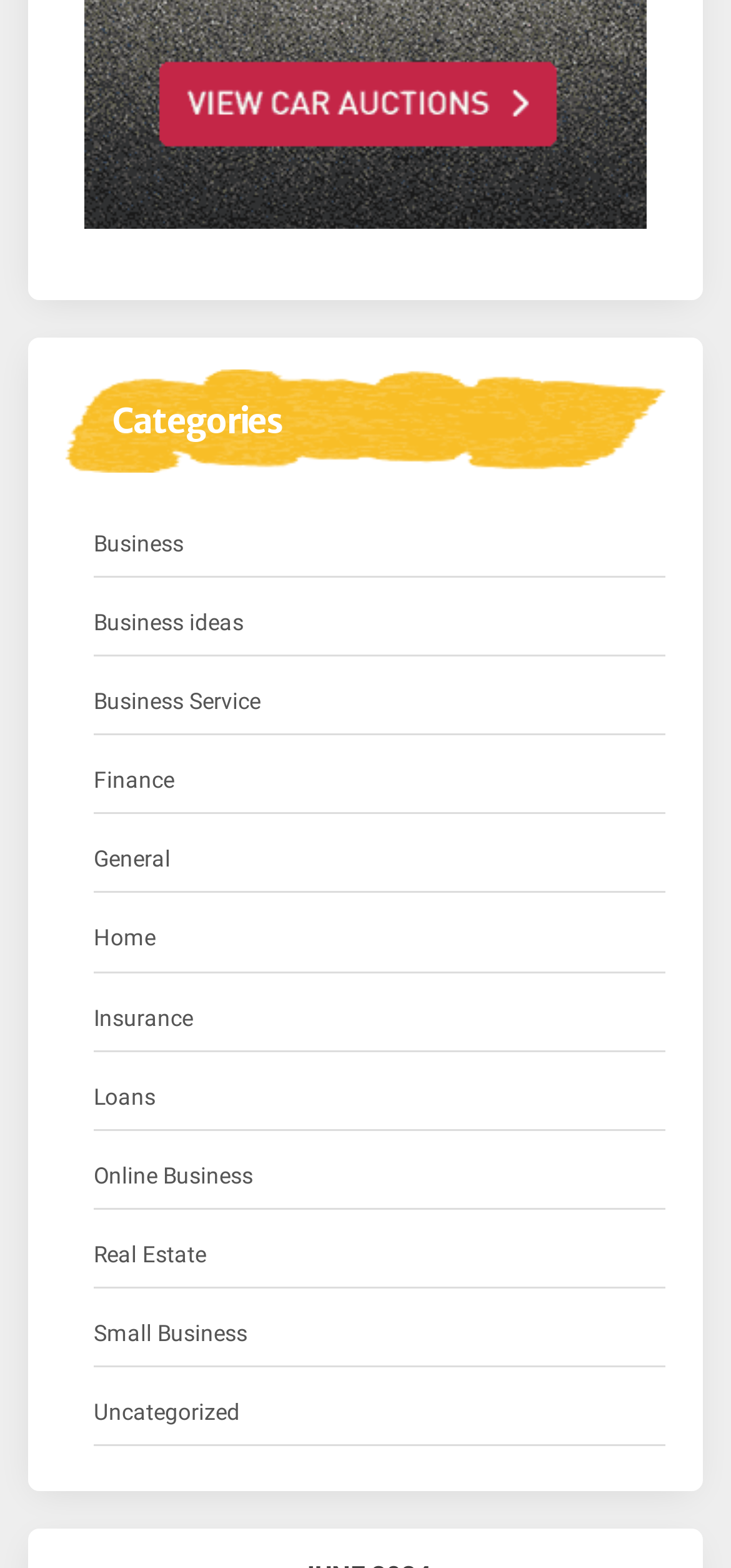Is 'Loans' a category listed on the webpage?
Please give a detailed and elaborate explanation in response to the question.

I examined the list of categories under the 'Categories' heading and found that 'Loans' is one of the categories listed.